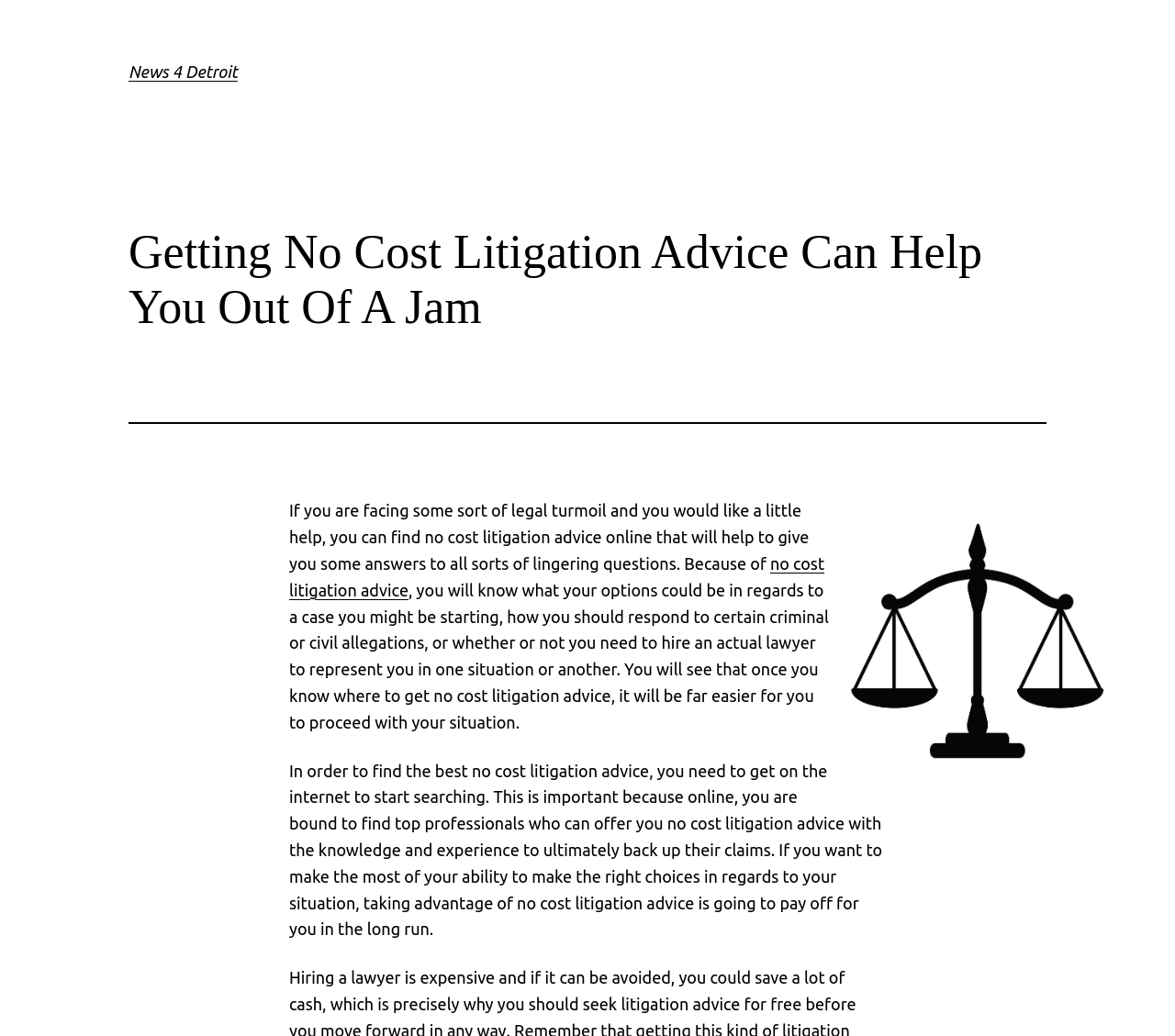Please answer the following question using a single word or phrase: 
What is the image on the webpage about?

Litigation advice